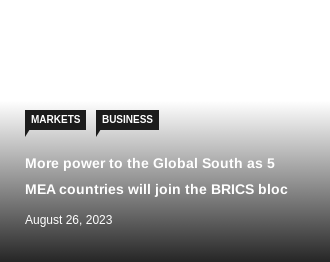How many MEA countries will join the BRICS bloc?
Based on the screenshot, provide a one-word or short-phrase response.

5